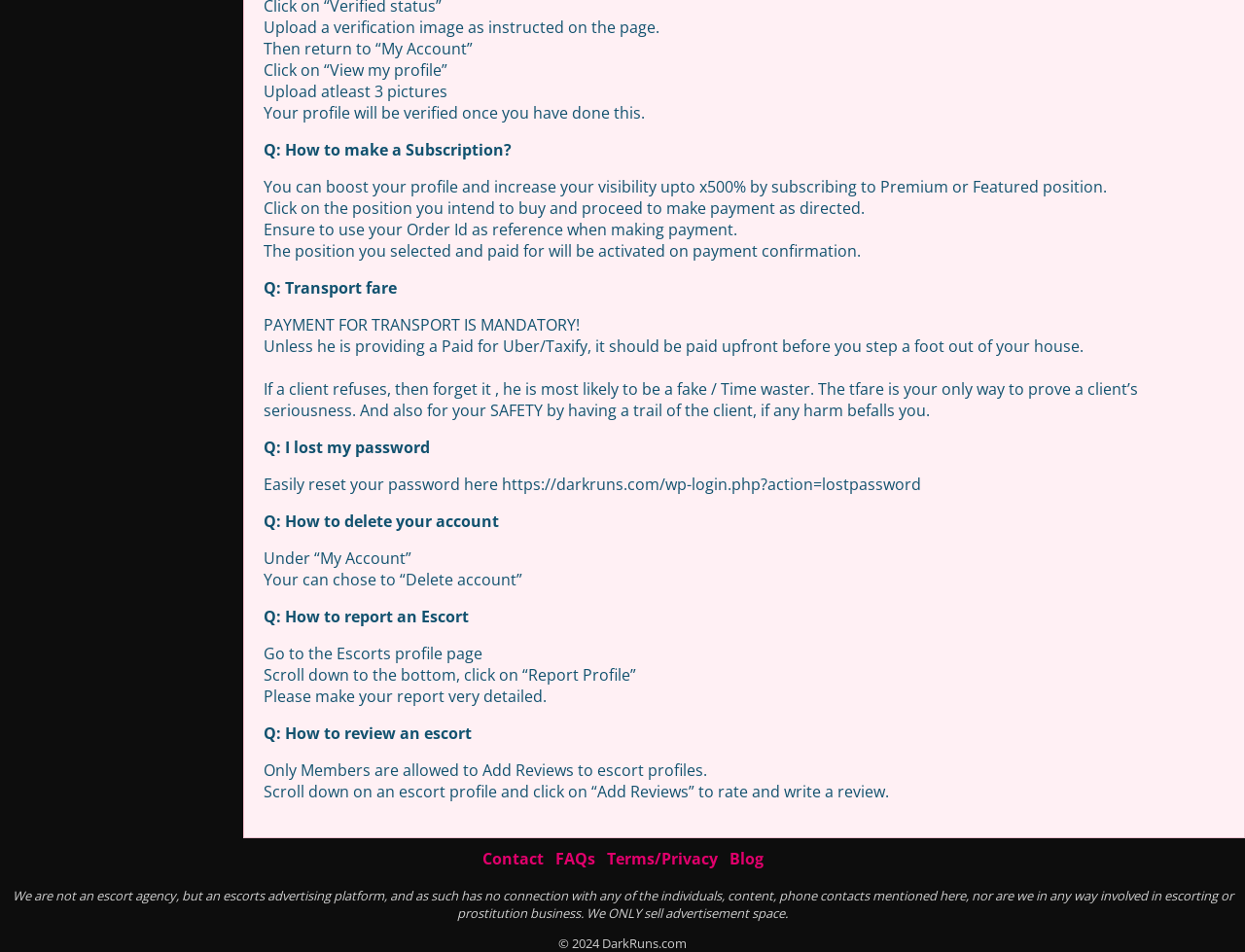Identify the bounding box for the described UI element. Provide the coordinates in (top-left x, top-left y, bottom-right x, bottom-right y) format with values ranging from 0 to 1: Terms/Privacy

[0.487, 0.891, 0.576, 0.913]